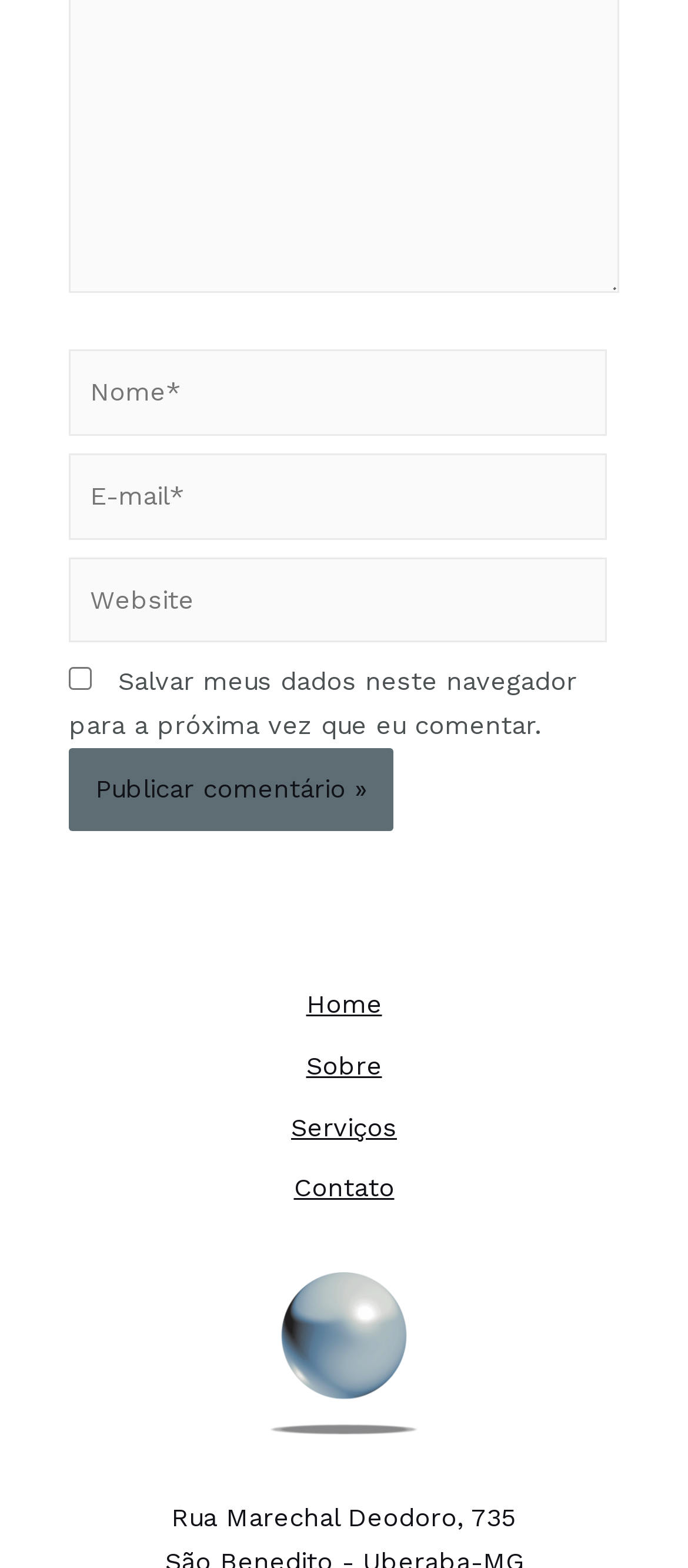What is the purpose of the button?
Provide a detailed answer to the question using information from the image.

The button is labeled 'Publicar comentário »' which translates to 'Publish comment'. This suggests that the purpose of the button is to submit a comment after filling out the required fields.